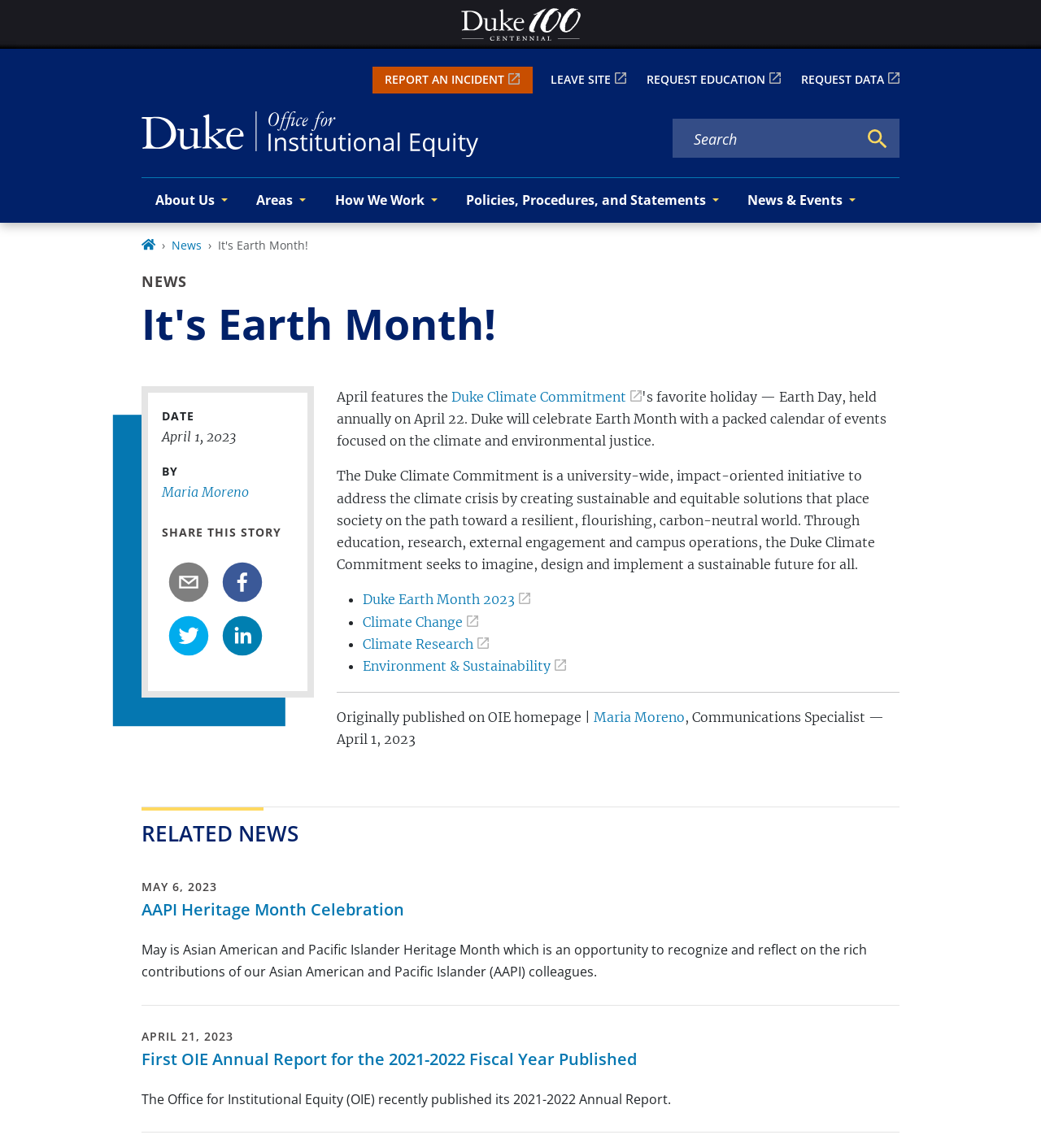Look at the image and answer the question in detail:
What is the purpose of the Duke Climate Commitment?

I found the purpose of the Duke Climate Commitment by reading the text that describes it, which says 'The Duke Climate Commitment is a university-wide, impact-oriented initiative to address the climate crisis by creating sustainable and equitable solutions...'.